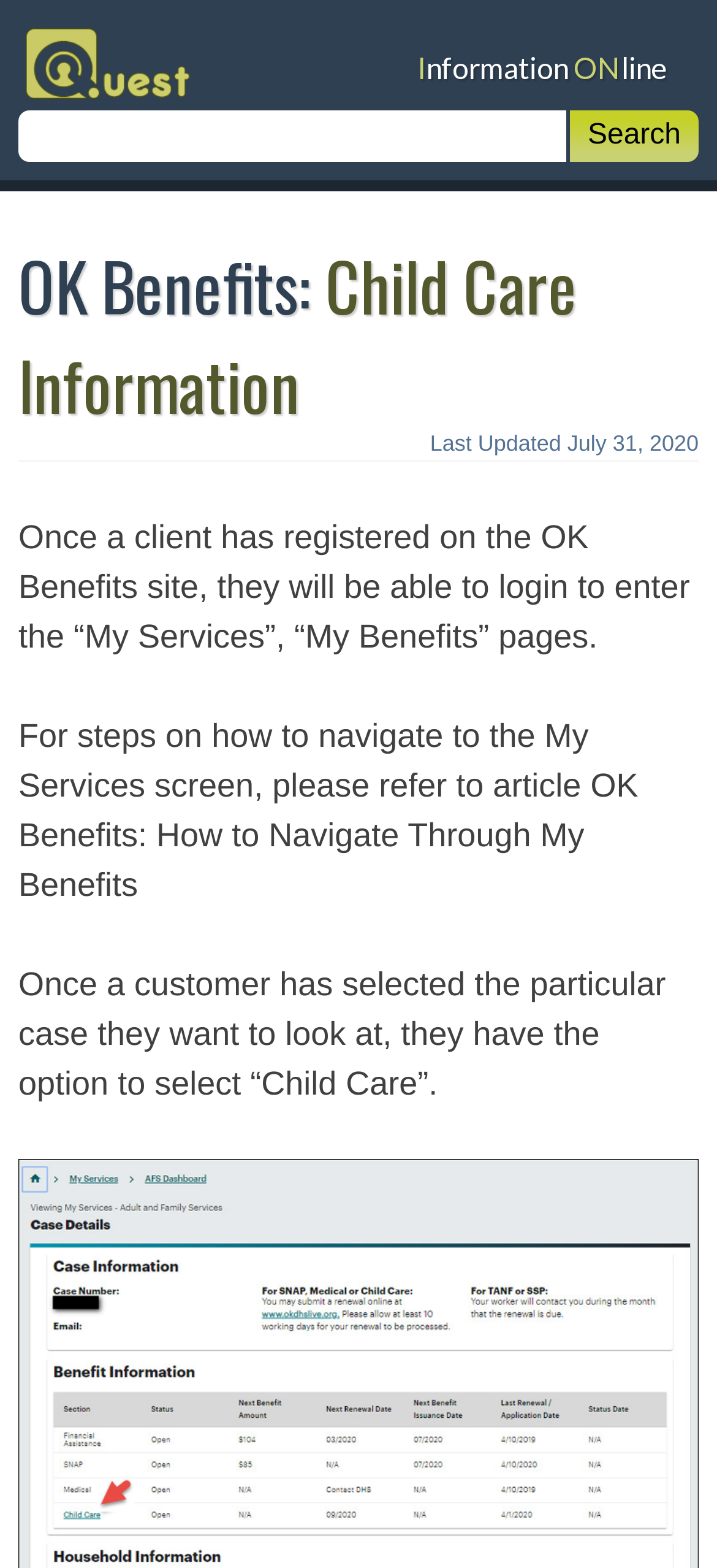What is the main heading of this webpage? Please extract and provide it.

Quest
Information ONline